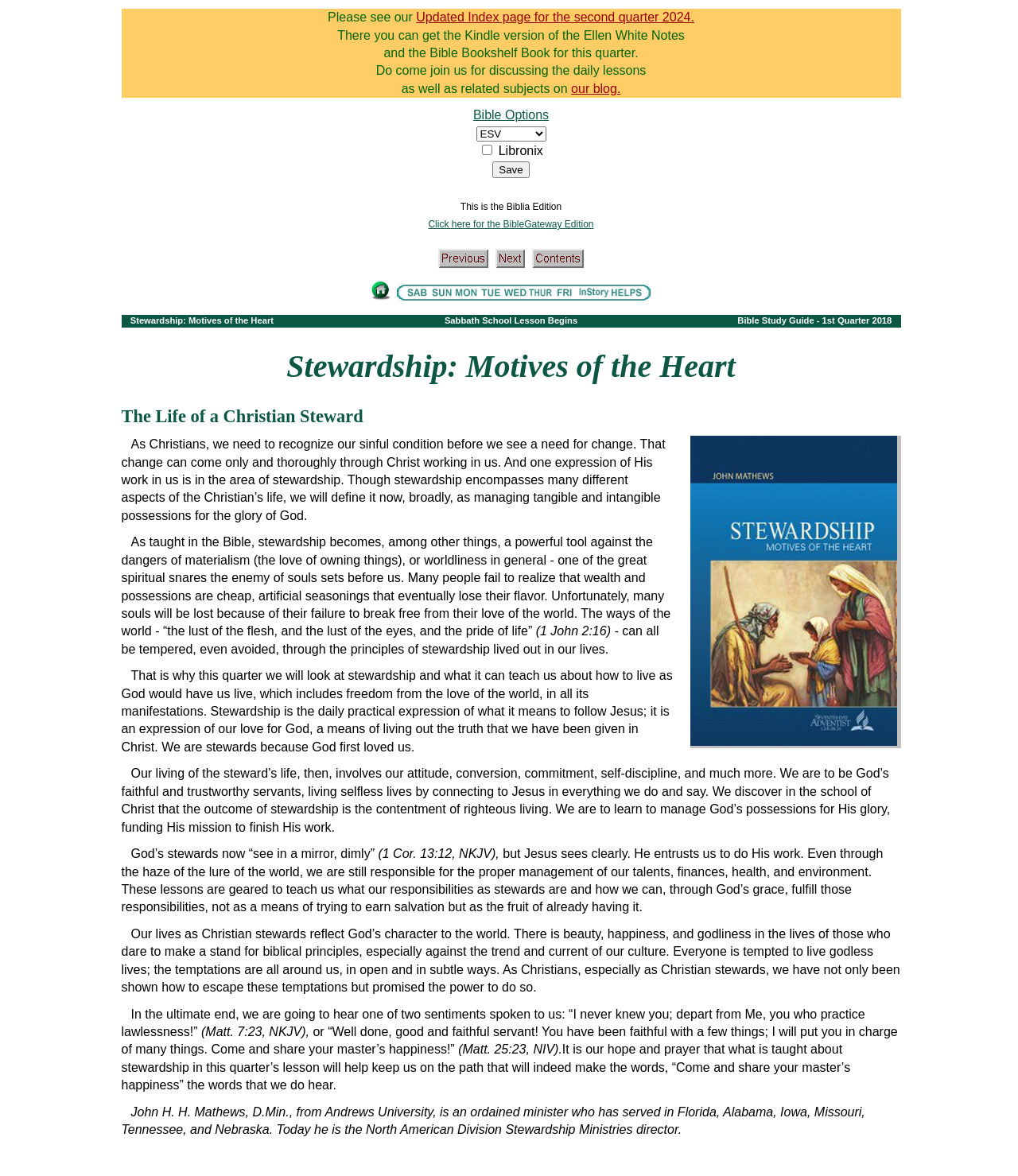Answer the question using only a single word or phrase: 
What is the purpose of stewardship?

To live for God's glory